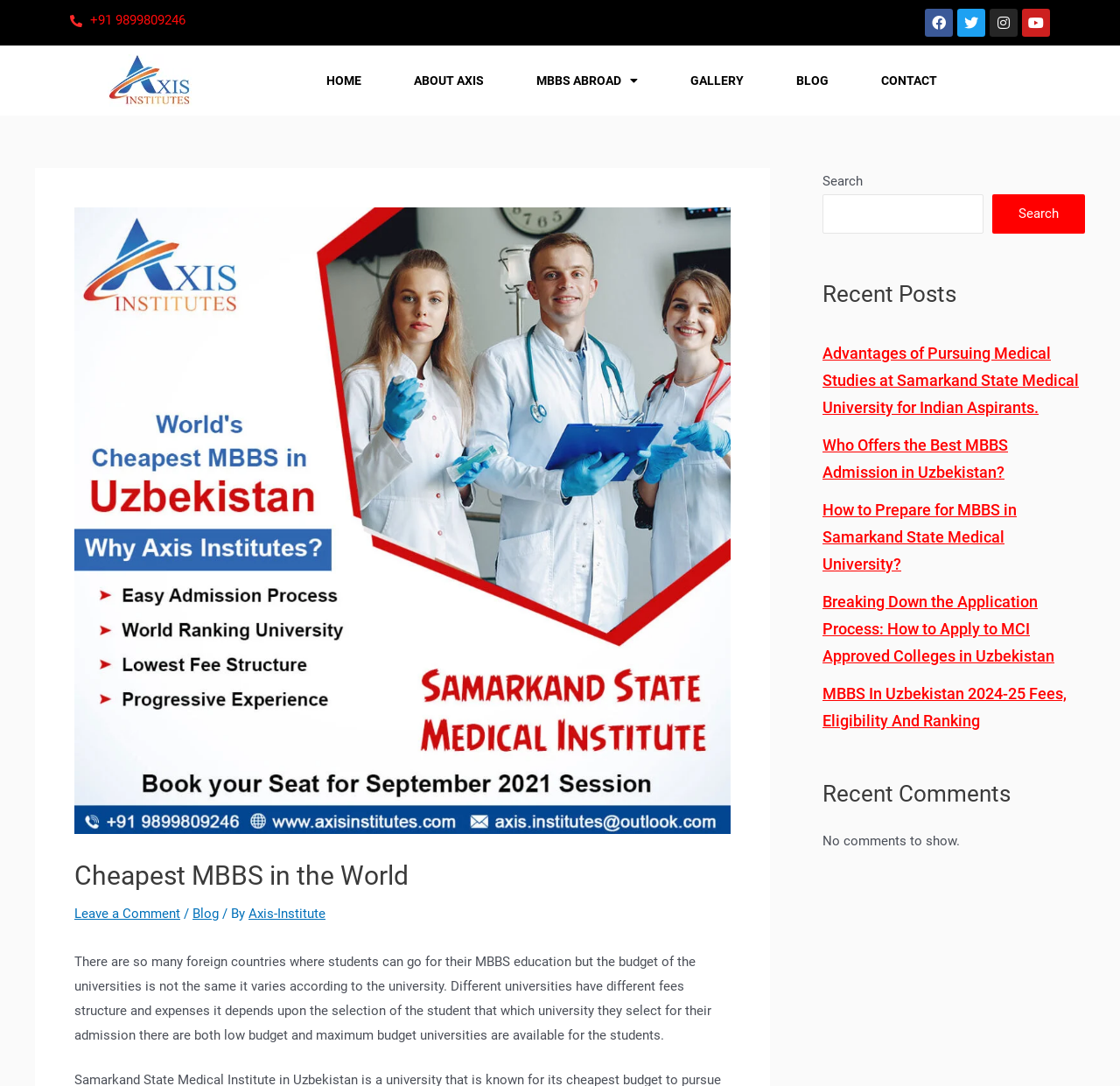Locate the bounding box coordinates of the clickable area to execute the instruction: "Call the phone number". Provide the coordinates as four float numbers between 0 and 1, represented as [left, top, right, bottom].

[0.08, 0.011, 0.165, 0.026]